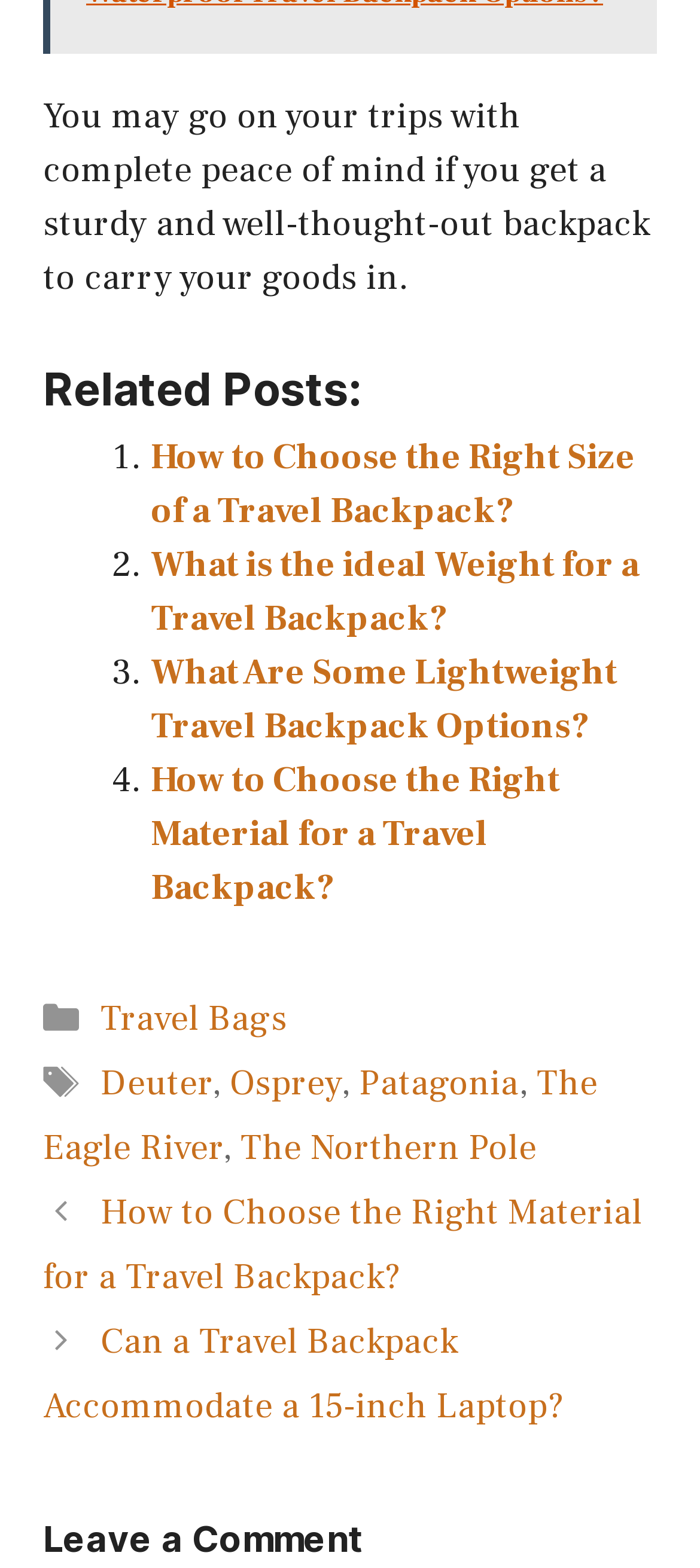What brands are mentioned in the tags section?
Can you offer a detailed and complete answer to this question?

The tags section of the webpage lists several brands, including Deuter, Osprey, and Patagonia, which are all links.